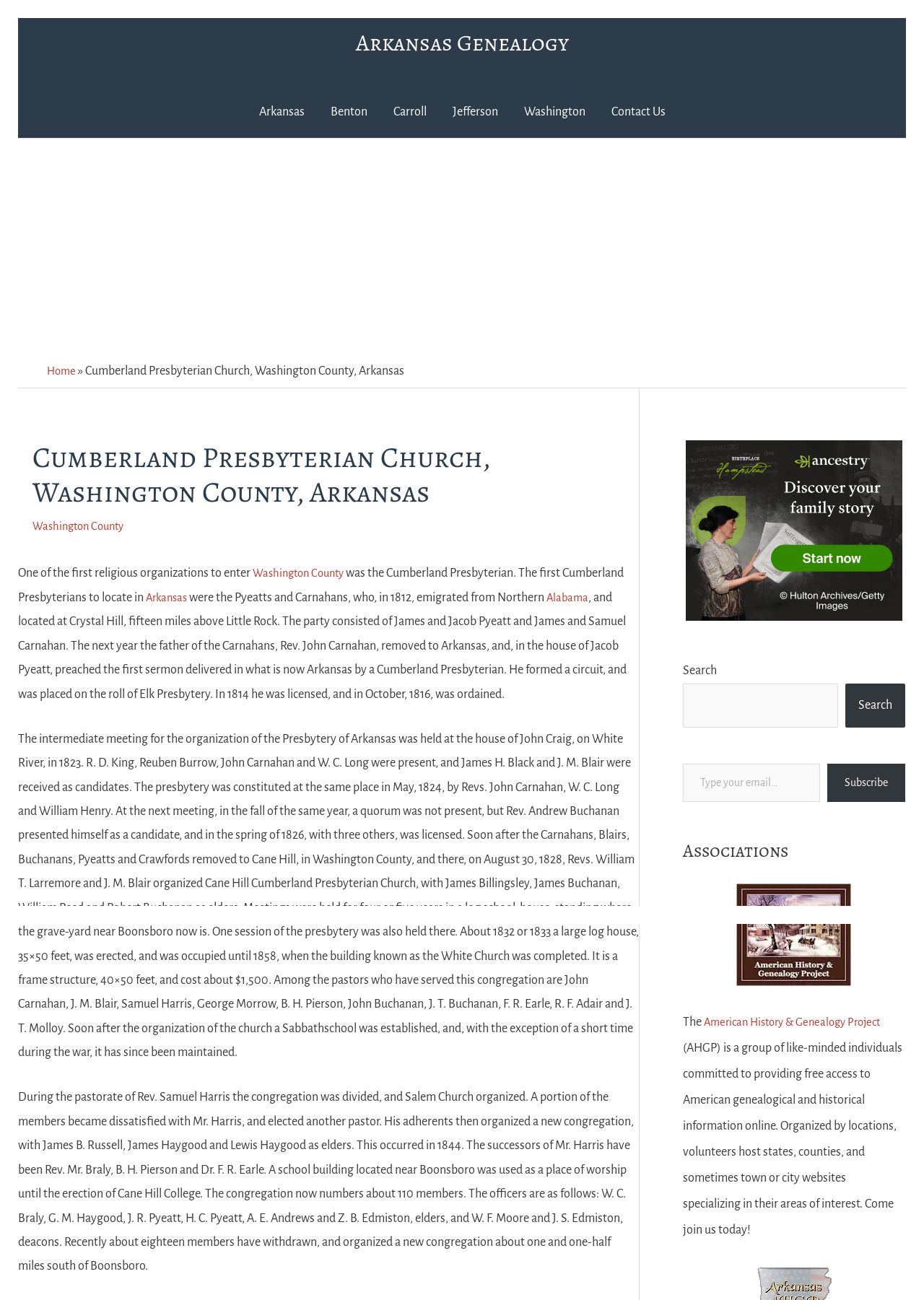Find the bounding box coordinates of the element's region that should be clicked in order to follow the given instruction: "Subscribe with your email". The coordinates should consist of four float numbers between 0 and 1, i.e., [left, top, right, bottom].

[0.895, 0.591, 0.98, 0.621]